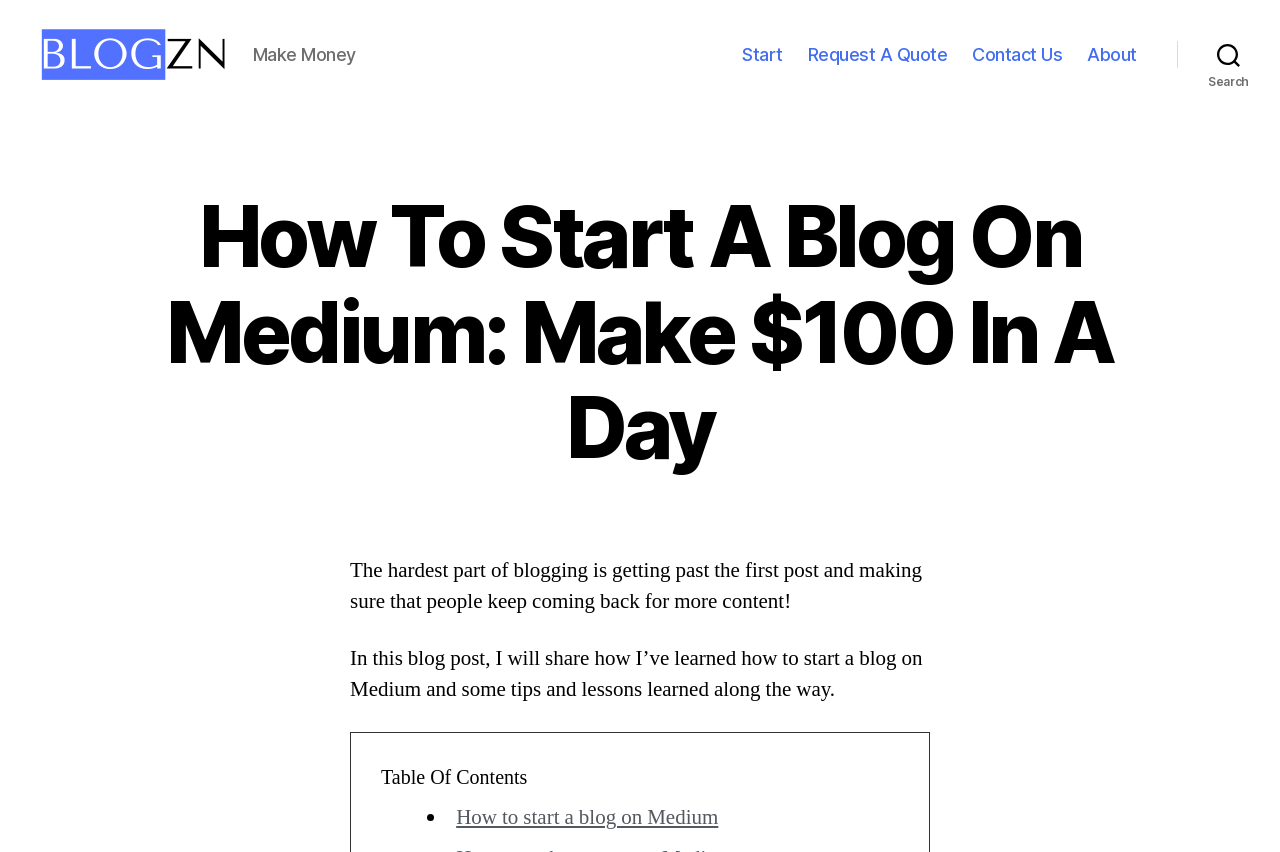What is the name of the blog?
Use the image to answer the question with a single word or phrase.

Blogzn